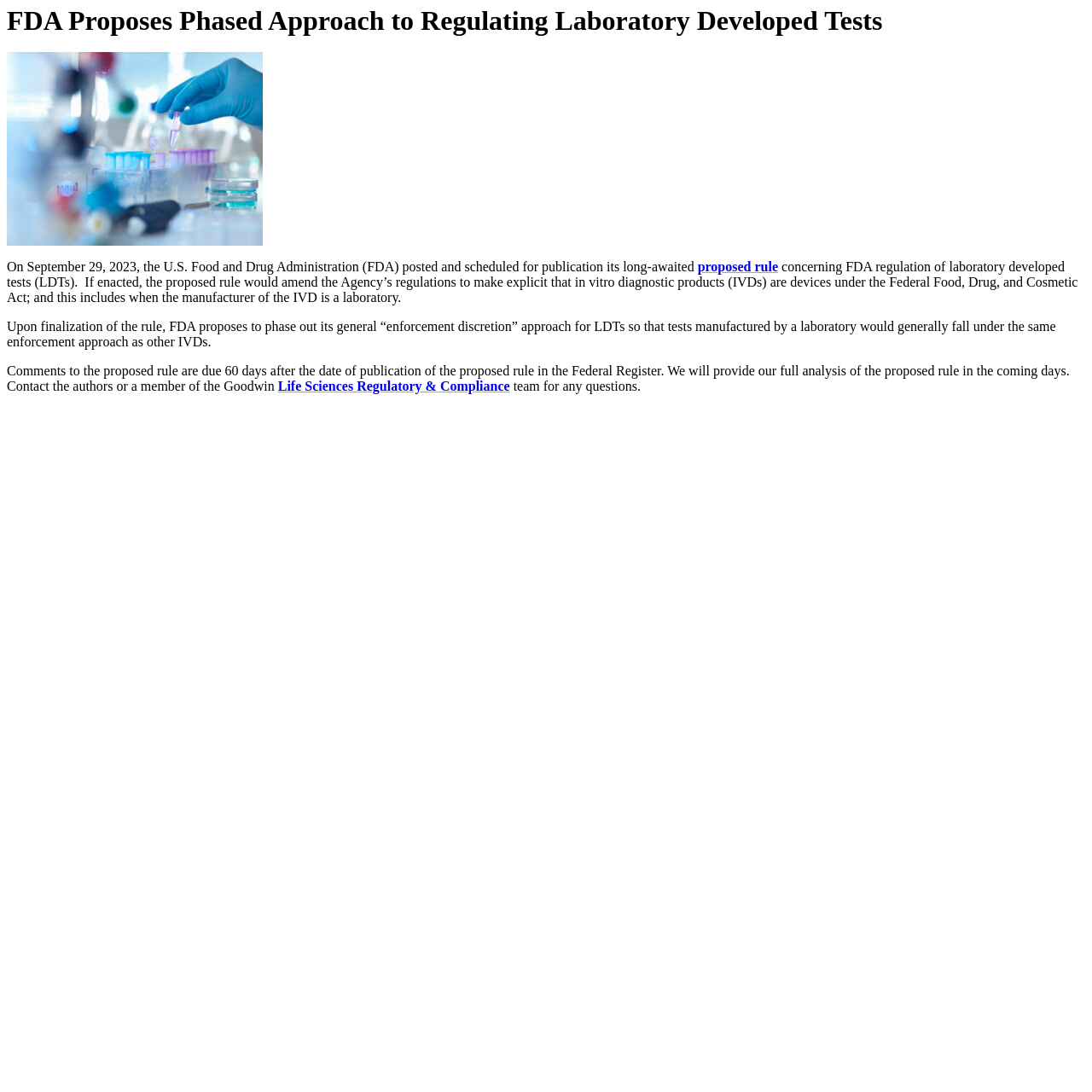Offer a detailed explanation of the webpage layout and contents.

The webpage is about the FDA's proposed rule for regulating laboratory developed tests. At the top, there is a heading that reads "FDA Proposes Phased Approach to Regulating Laboratory Developed Tests". Below the heading, there is a block of text that explains the proposed rule, which includes a link to the "proposed rule" document. The text describes the FDA's plan to phase out its "enforcement discretion" approach for laboratory developed tests and treat them similarly to other in vitro diagnostic products.

Further down, there is another block of text that mentions the deadline for comments on the proposed rule and invites readers to contact the authors or a member of the Goodwin Life Sciences Regulatory & Compliance team for any questions. This text includes a link to the "Life Sciences Regulatory & Compliance" team. The webpage has a total of 2 links and 5 blocks of text, with the main content occupying the top half of the page.